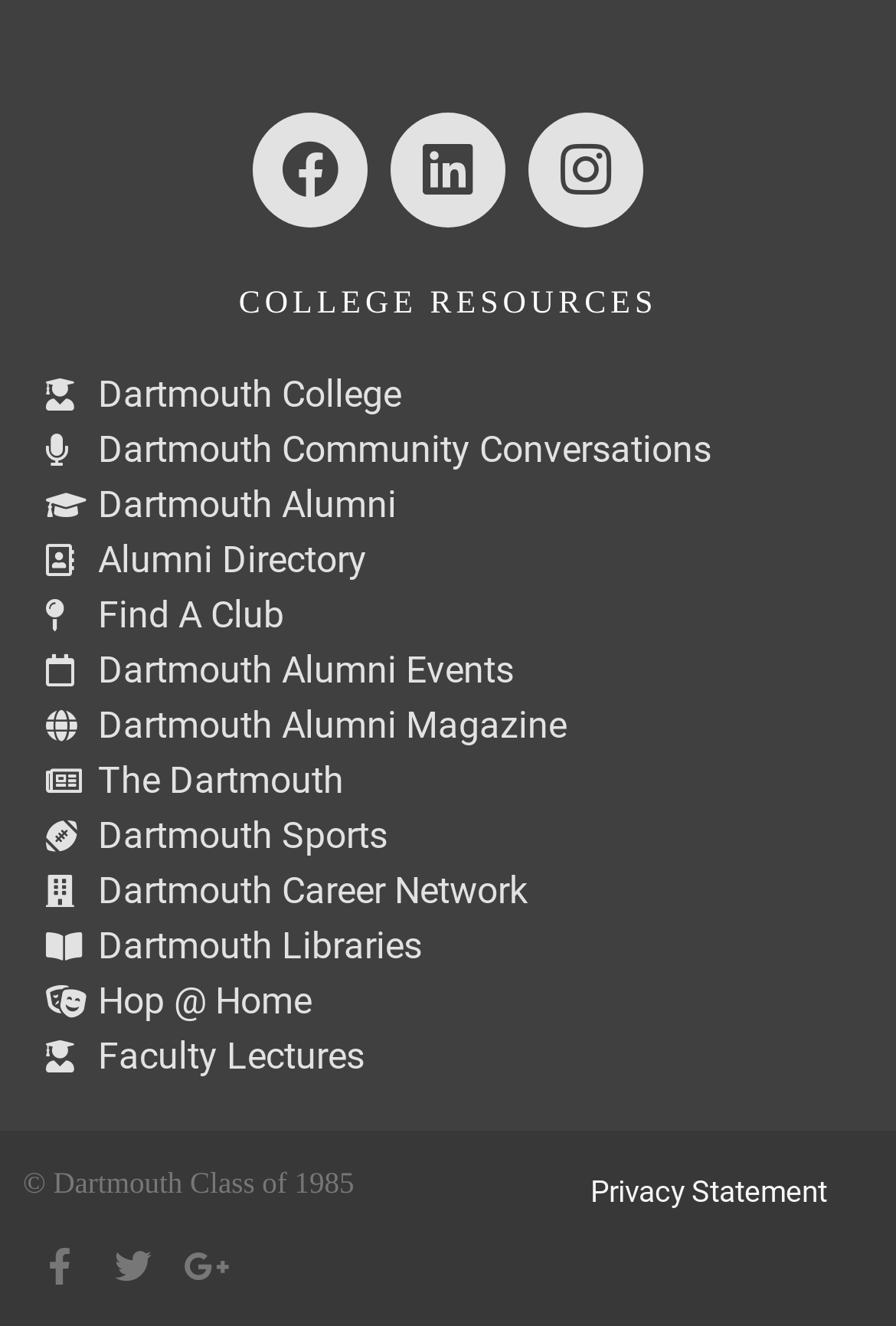Show the bounding box coordinates for the element that needs to be clicked to execute the following instruction: "Send us news". Provide the coordinates in the form of four float numbers between 0 and 1, i.e., [left, top, right, bottom].

[0.051, 0.637, 0.51, 0.708]